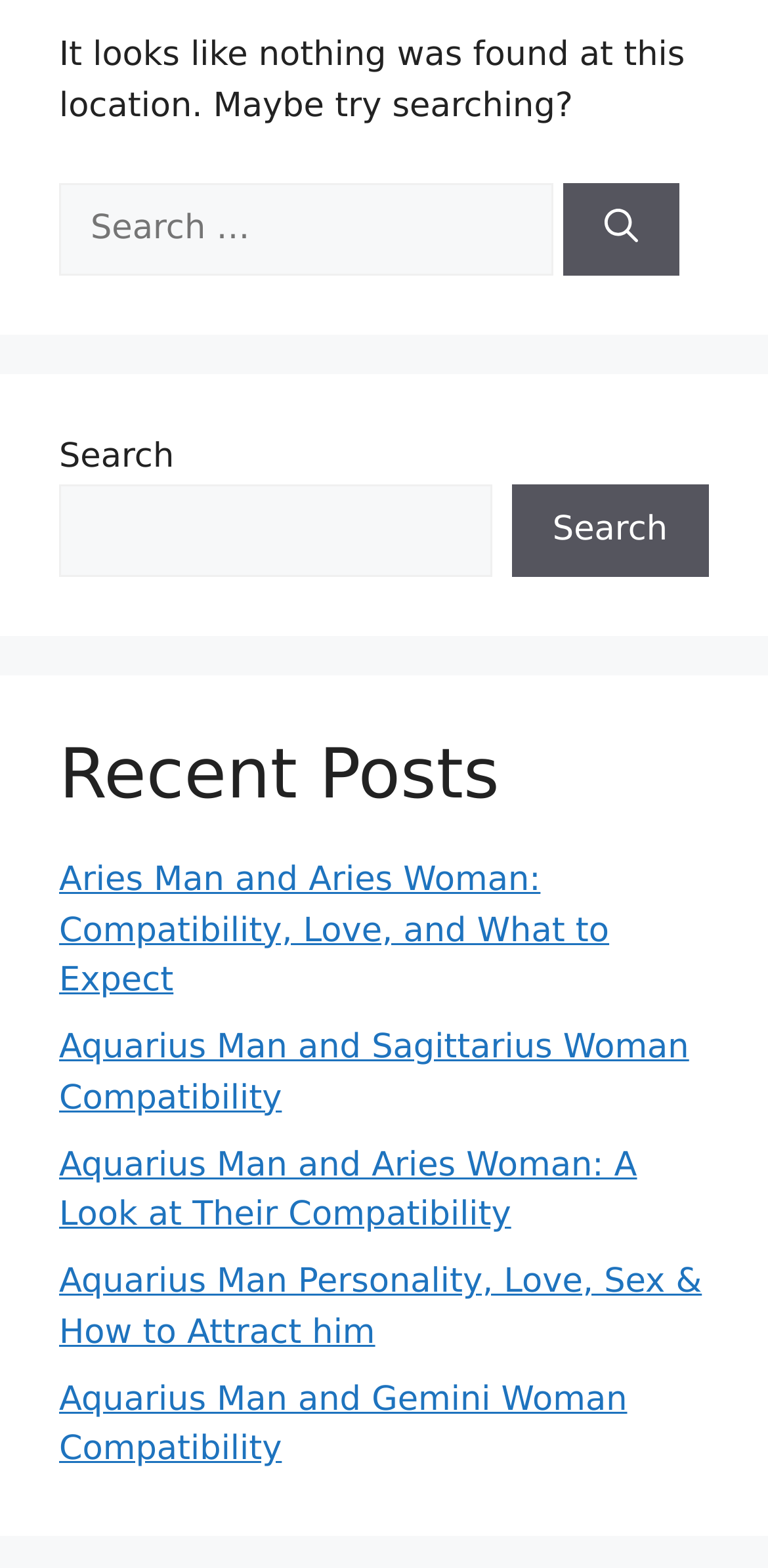Find the bounding box coordinates of the area to click in order to follow the instruction: "Check the article about Aquarius Man and Gemini Woman".

[0.077, 0.88, 0.817, 0.937]